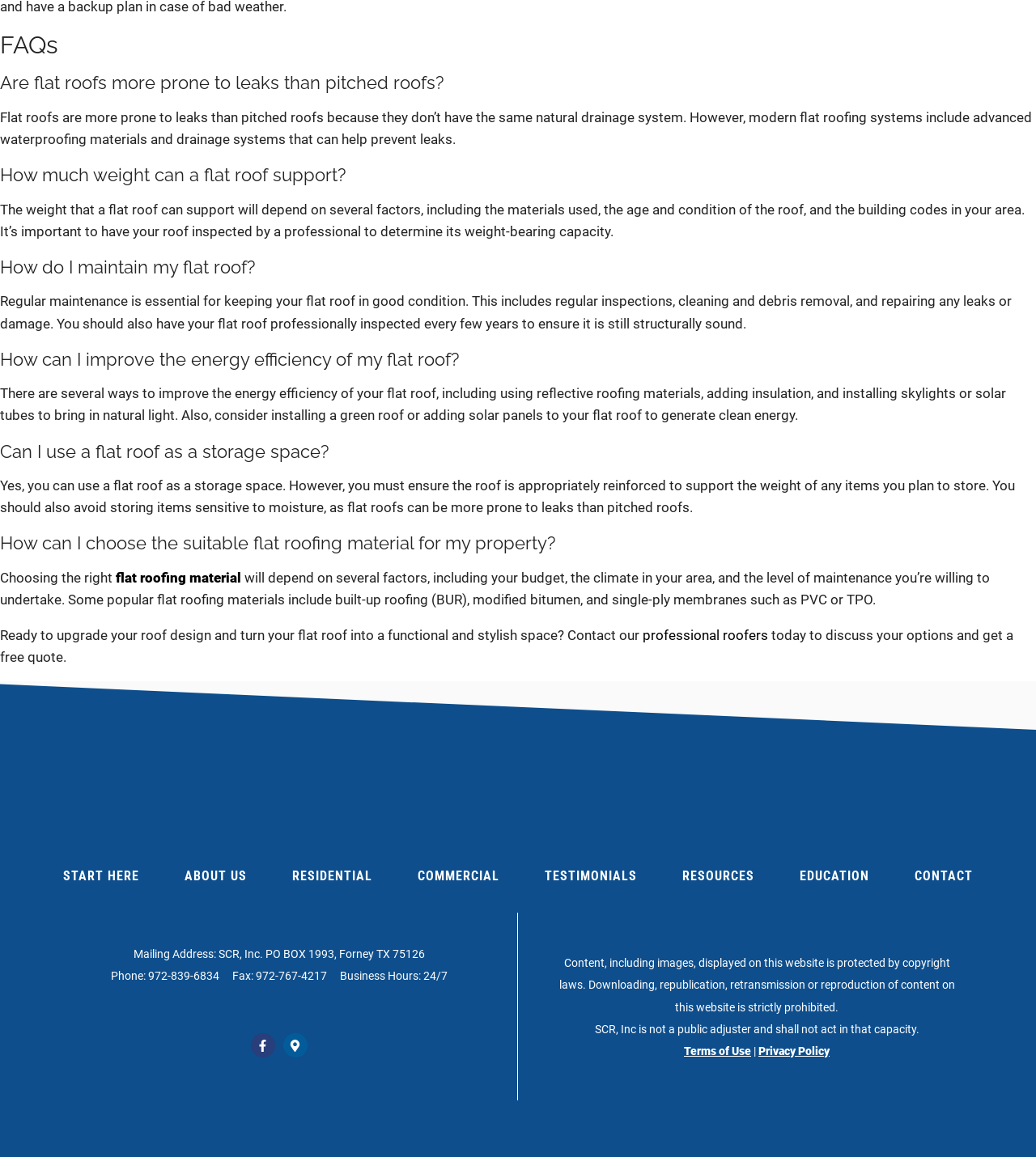Find the bounding box coordinates of the element I should click to carry out the following instruction: "View testimonials".

[0.504, 0.762, 0.637, 0.798]